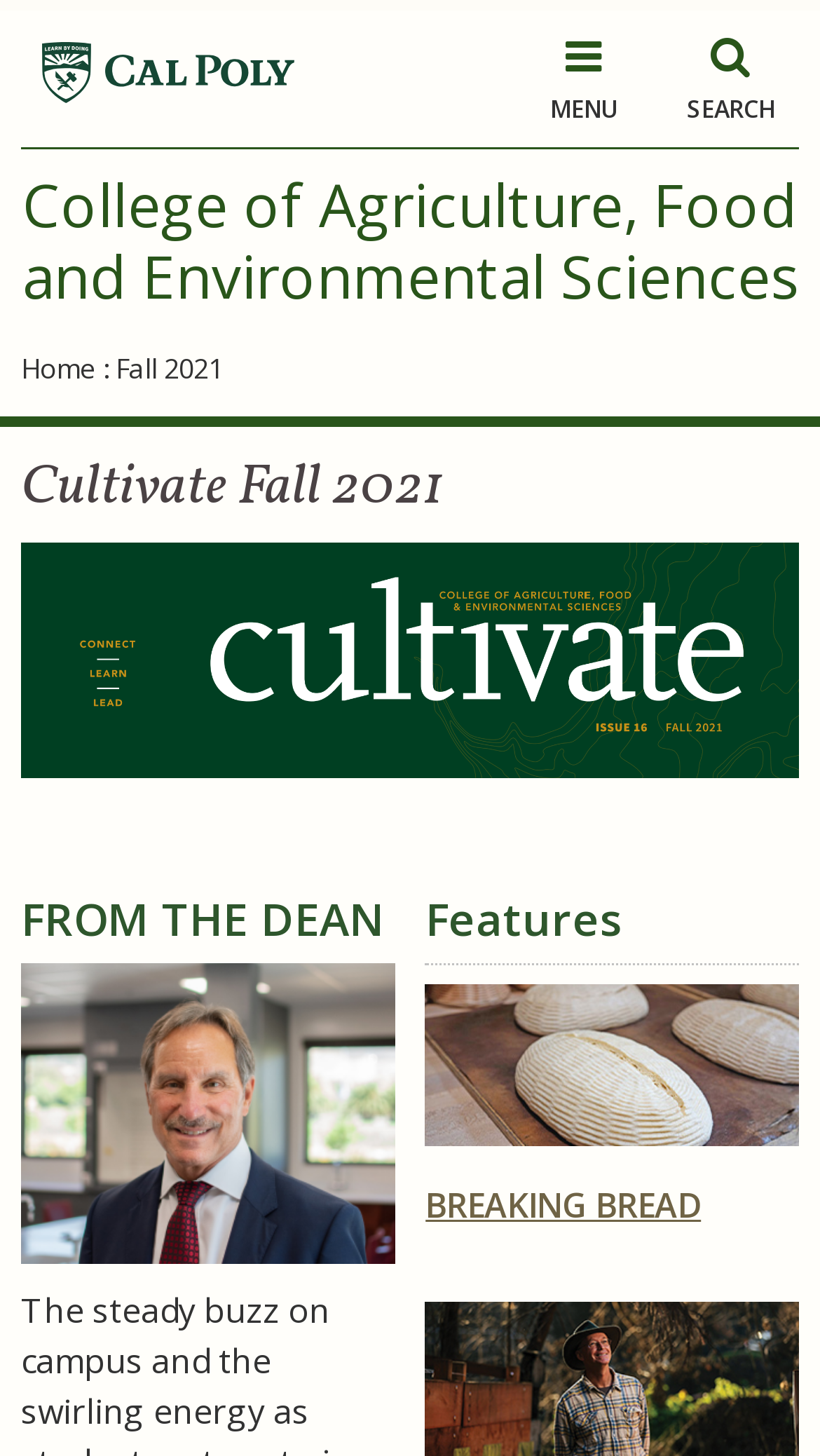What is the orientation of the separator?
Look at the image and answer with only one word or phrase.

horizontal